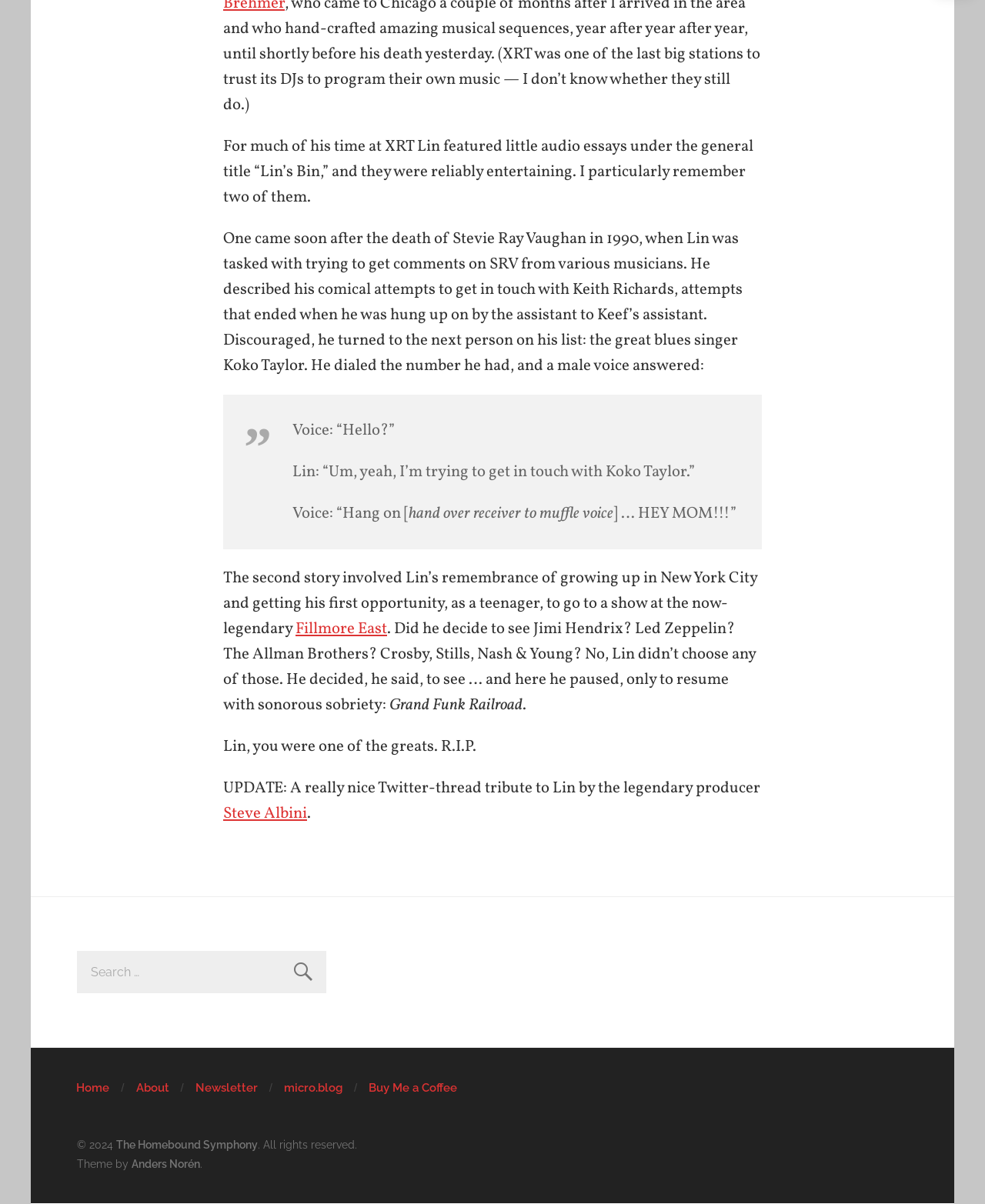Determine the bounding box coordinates of the clickable region to carry out the instruction: "Read the tribute to Lin by Steve Albini".

[0.227, 0.666, 0.312, 0.685]